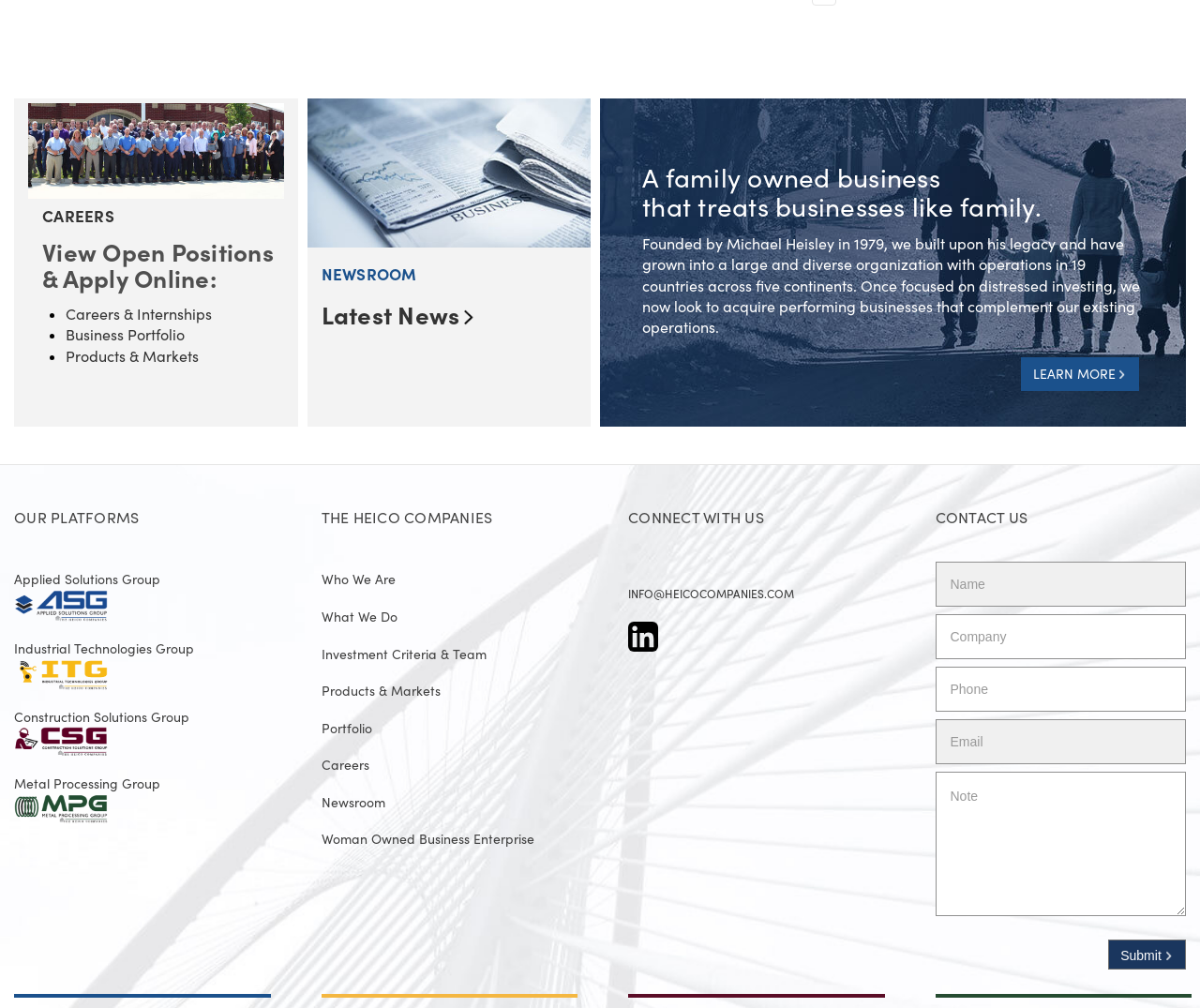Locate the bounding box coordinates of the element that should be clicked to execute the following instruction: "View open positions and apply online".

[0.023, 0.238, 0.236, 0.291]